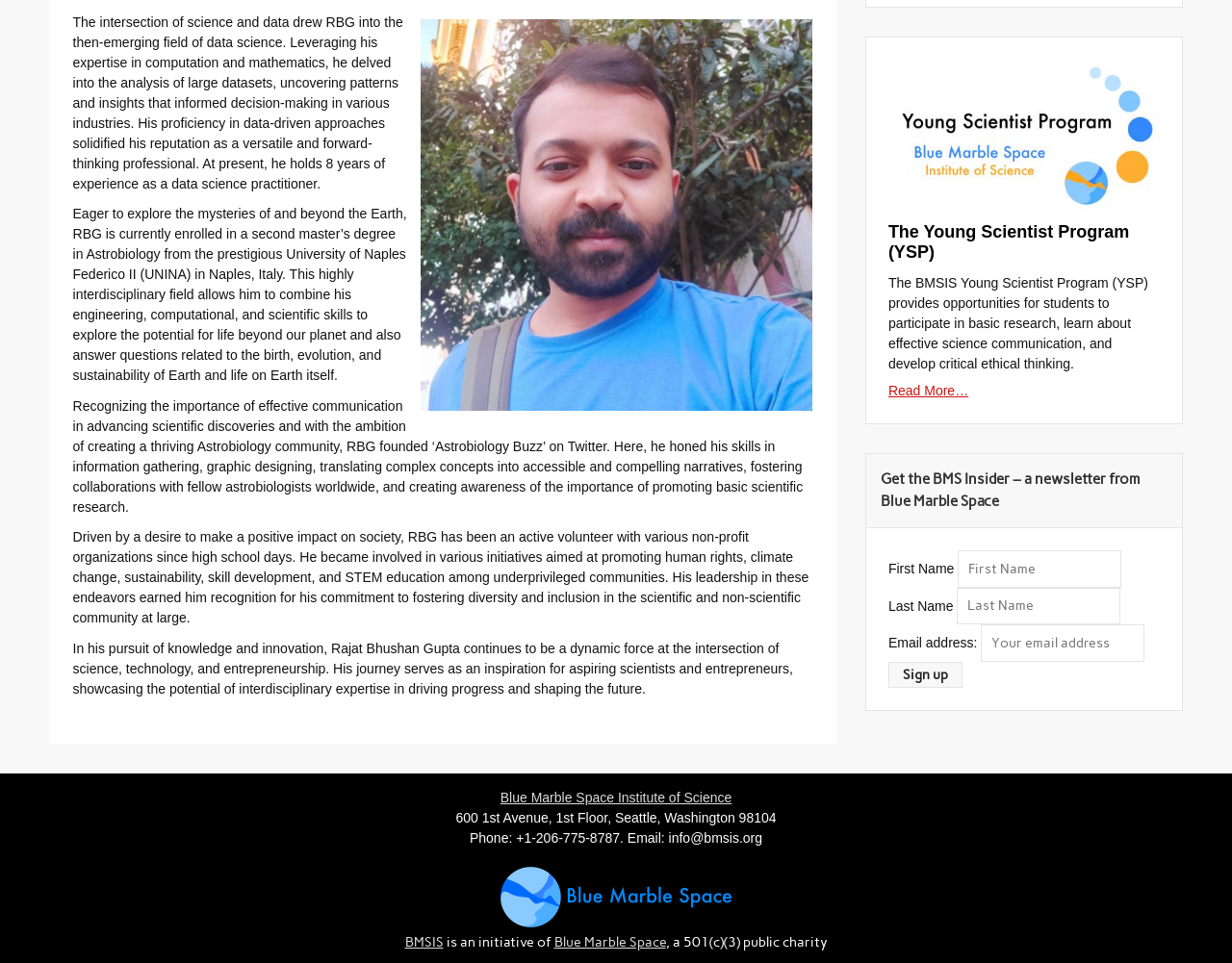Using the webpage screenshot, find the UI element described by value="Sign up". Provide the bounding box coordinates in the format (top-left x, top-left y, bottom-right x, bottom-right y), ensuring all values are floating point numbers between 0 and 1.

[0.721, 0.687, 0.781, 0.714]